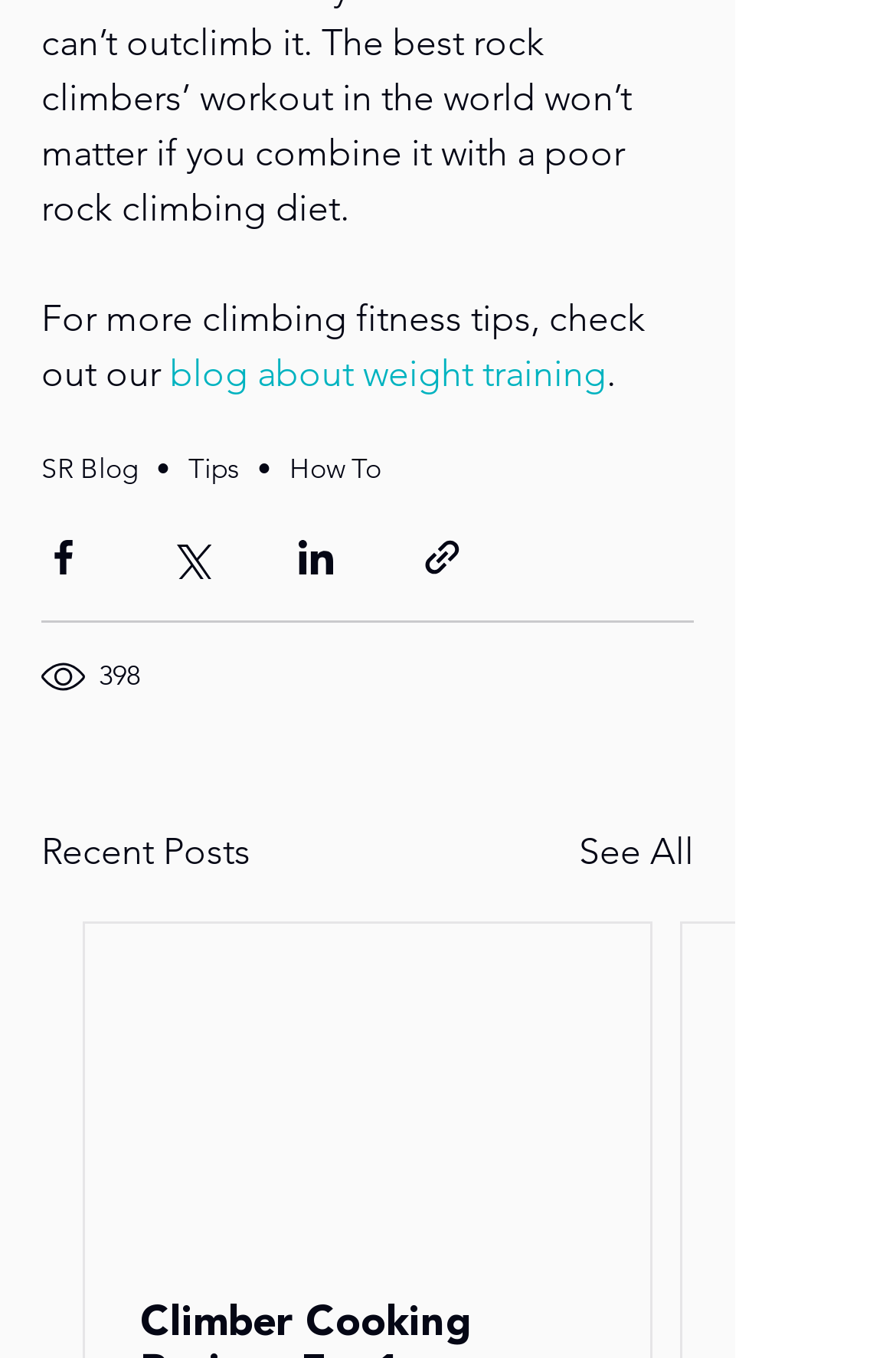Pinpoint the bounding box coordinates of the element that must be clicked to accomplish the following instruction: "See all recent posts". The coordinates should be in the format of four float numbers between 0 and 1, i.e., [left, top, right, bottom].

[0.646, 0.607, 0.774, 0.648]